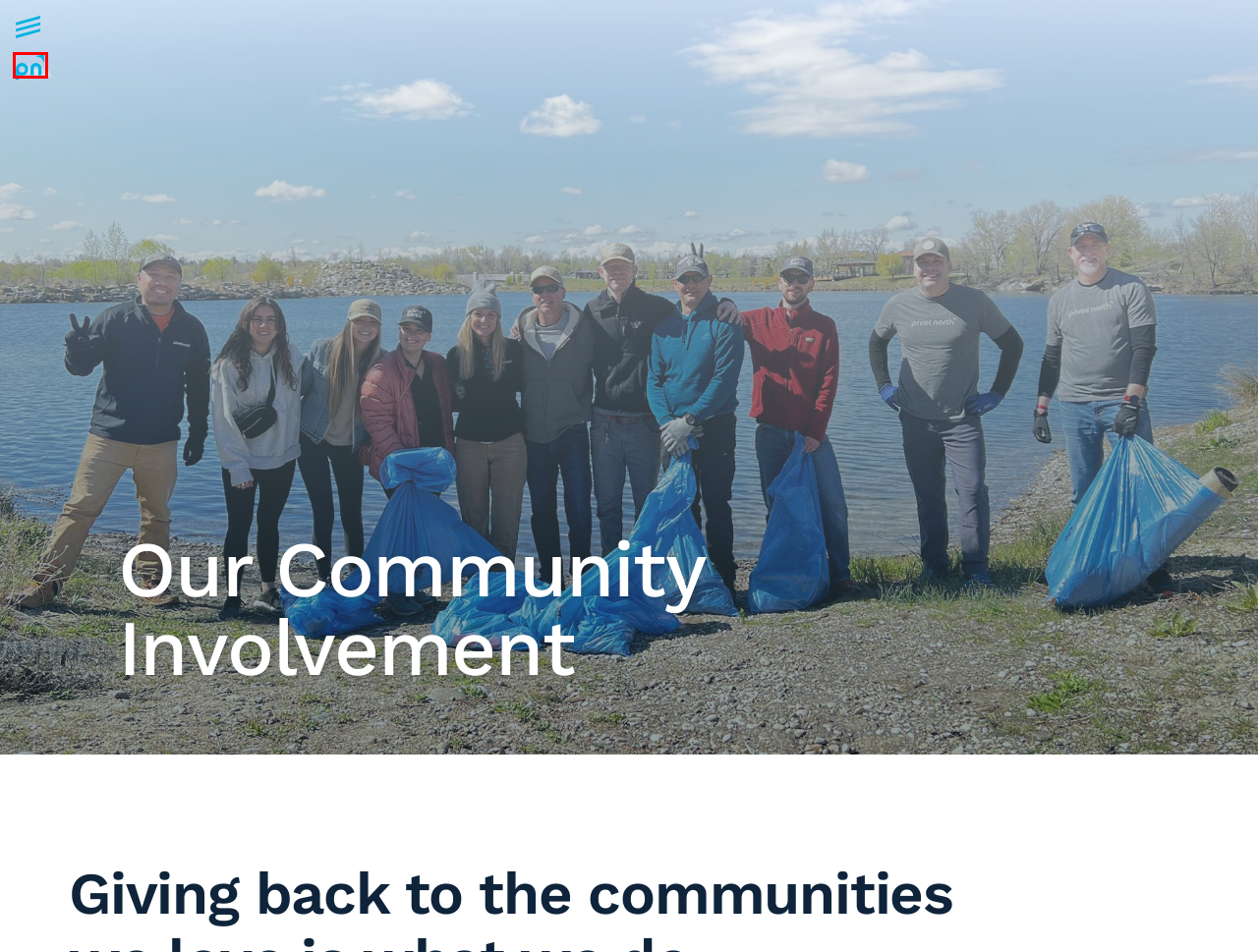Look at the screenshot of a webpage that includes a red bounding box around a UI element. Select the most appropriate webpage description that matches the page seen after clicking the highlighted element. Here are the candidates:
A. Pivot North Playlist- Fall Edition - Pivot North Architecture
B. Portfolio Archive - Pivot North Architecture
C. Contact Pivot North About A Project
D. Pivot North Company Updates, Articles & Latest Industry News
E. Pivot North Architecture, A Human-Centered Design Firm
F. Career Opportunities At Pivot North, An Idaho Architecture Firm
G. Boise Rescue Mission | March to End Hunger Food Drive - Pivot North Architecture
H. Terms & Conditions - Pivot North Architecture

E